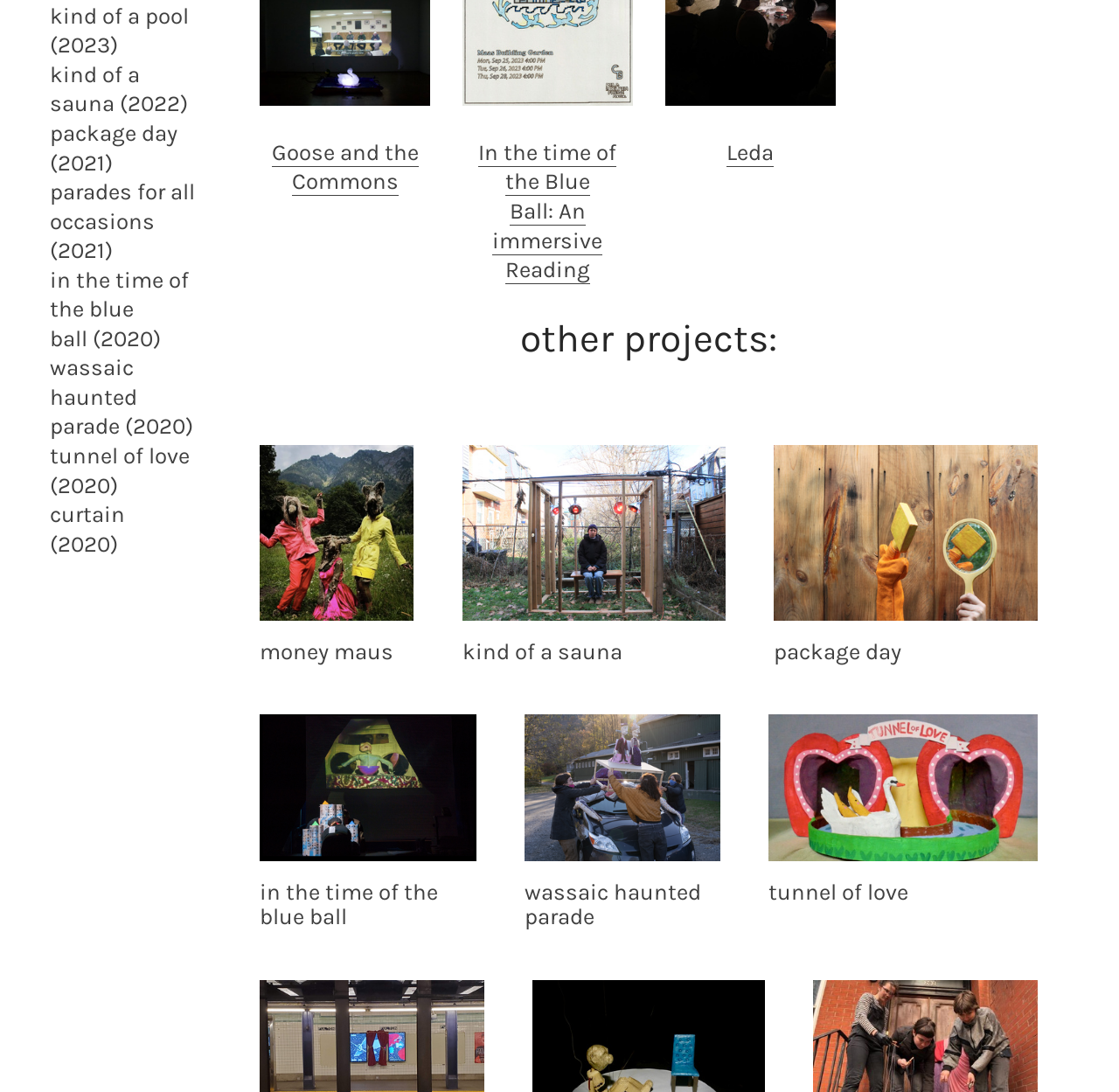Bounding box coordinates are specified in the format (top-left x, top-left y, bottom-right x, bottom-right y). All values are floating point numbers bounded between 0 and 1. Please provide the bounding box coordinate of the region this sentence describes: Atlassian Confluence

None